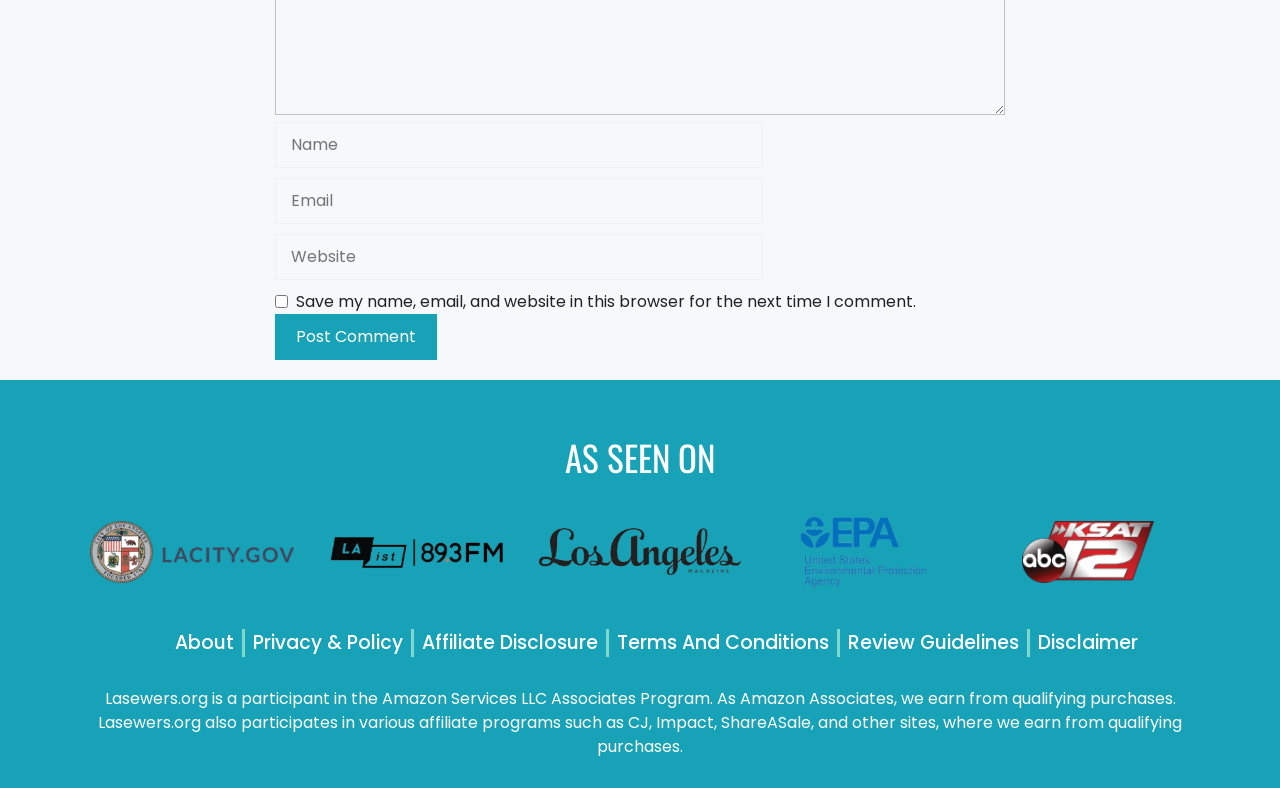What is the function of the 'Post Comment' button?
Provide a short answer using one word or a brief phrase based on the image.

Submit comment